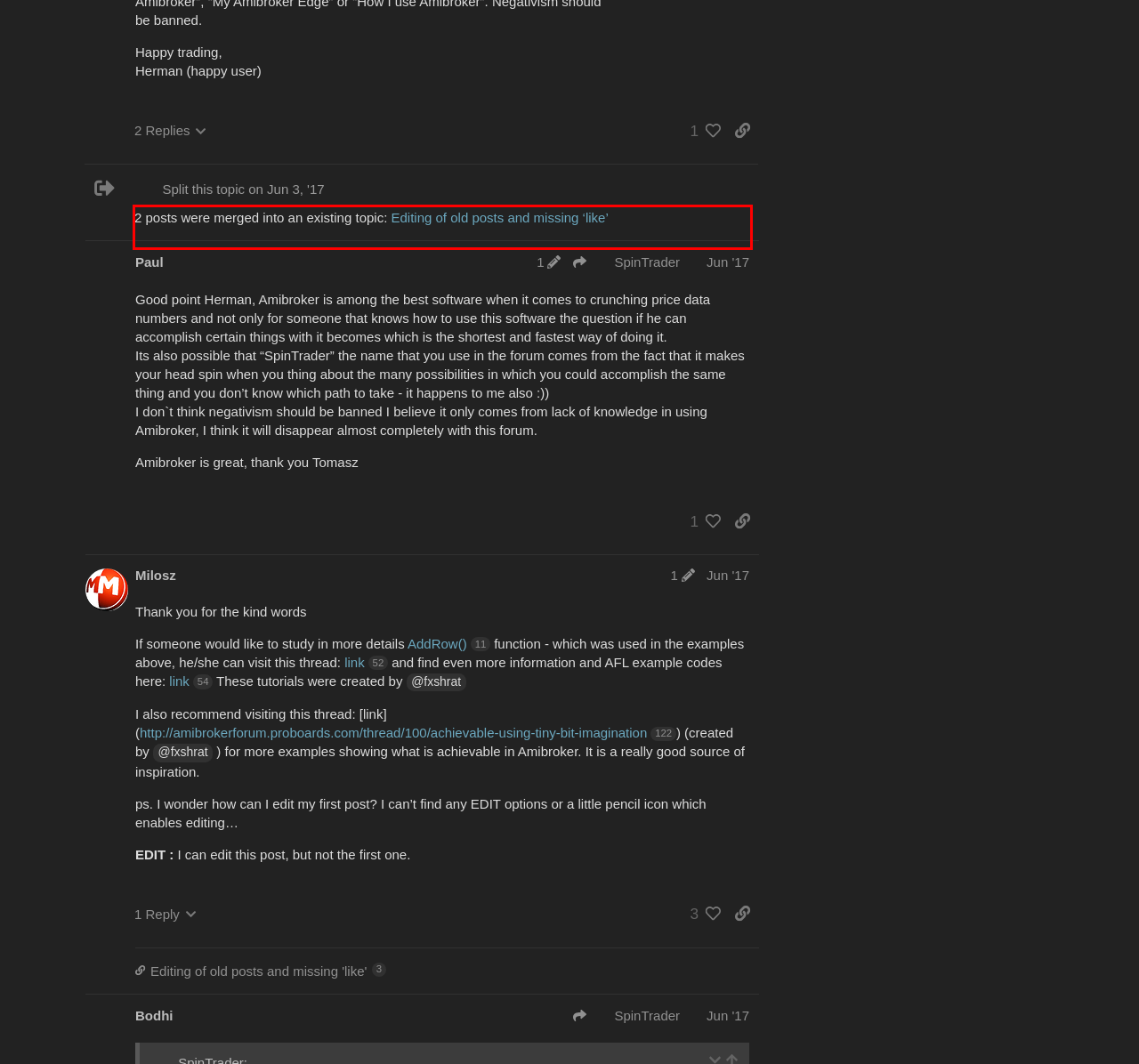Extract and provide the text found inside the red rectangle in the screenshot of the webpage.

Hi @Milosz , siema? could you please send me a private message, I would like to talk with you about a project I am working on. Dzieki